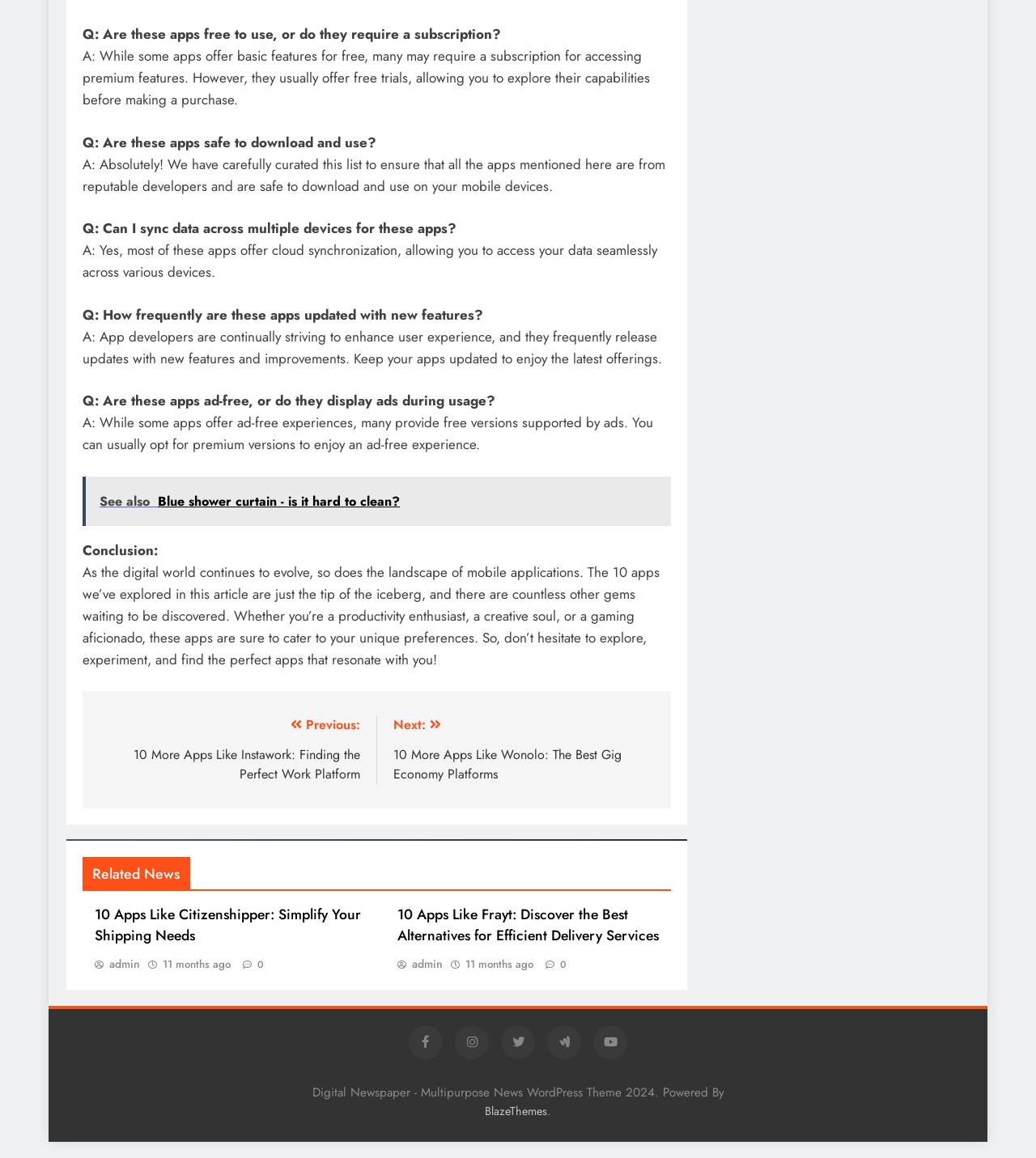Please identify the coordinates of the bounding box that should be clicked to fulfill this instruction: "Click on '10 Apps Like Citizenshipper: Simplify Your Shipping Needs'".

[0.091, 0.781, 0.348, 0.817]